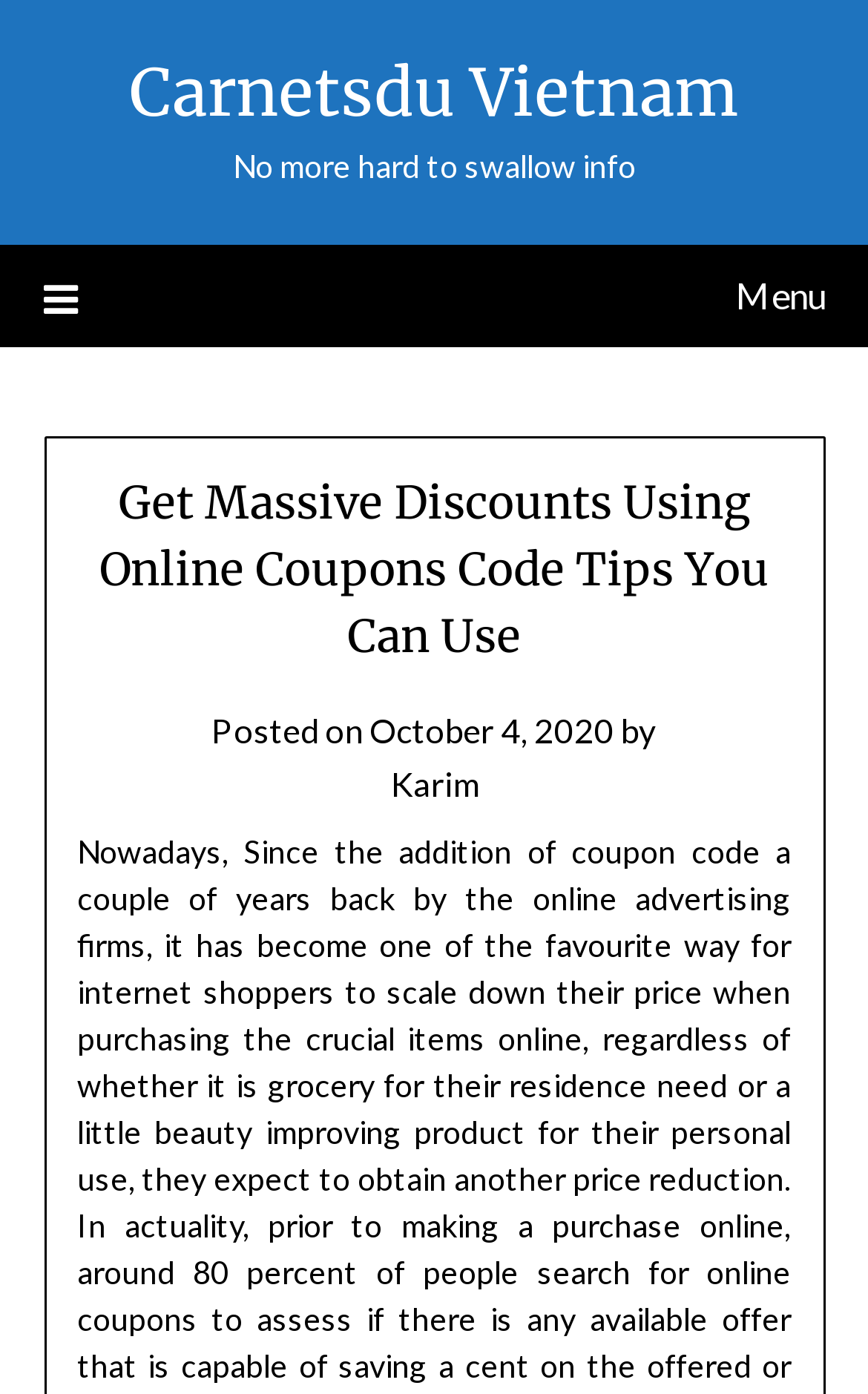Consider the image and give a detailed and elaborate answer to the question: 
Is there a menu on the webpage?

I found a link element with the text ' Menu' which is located at the top of the webpage. This suggests that there is a menu on the webpage.